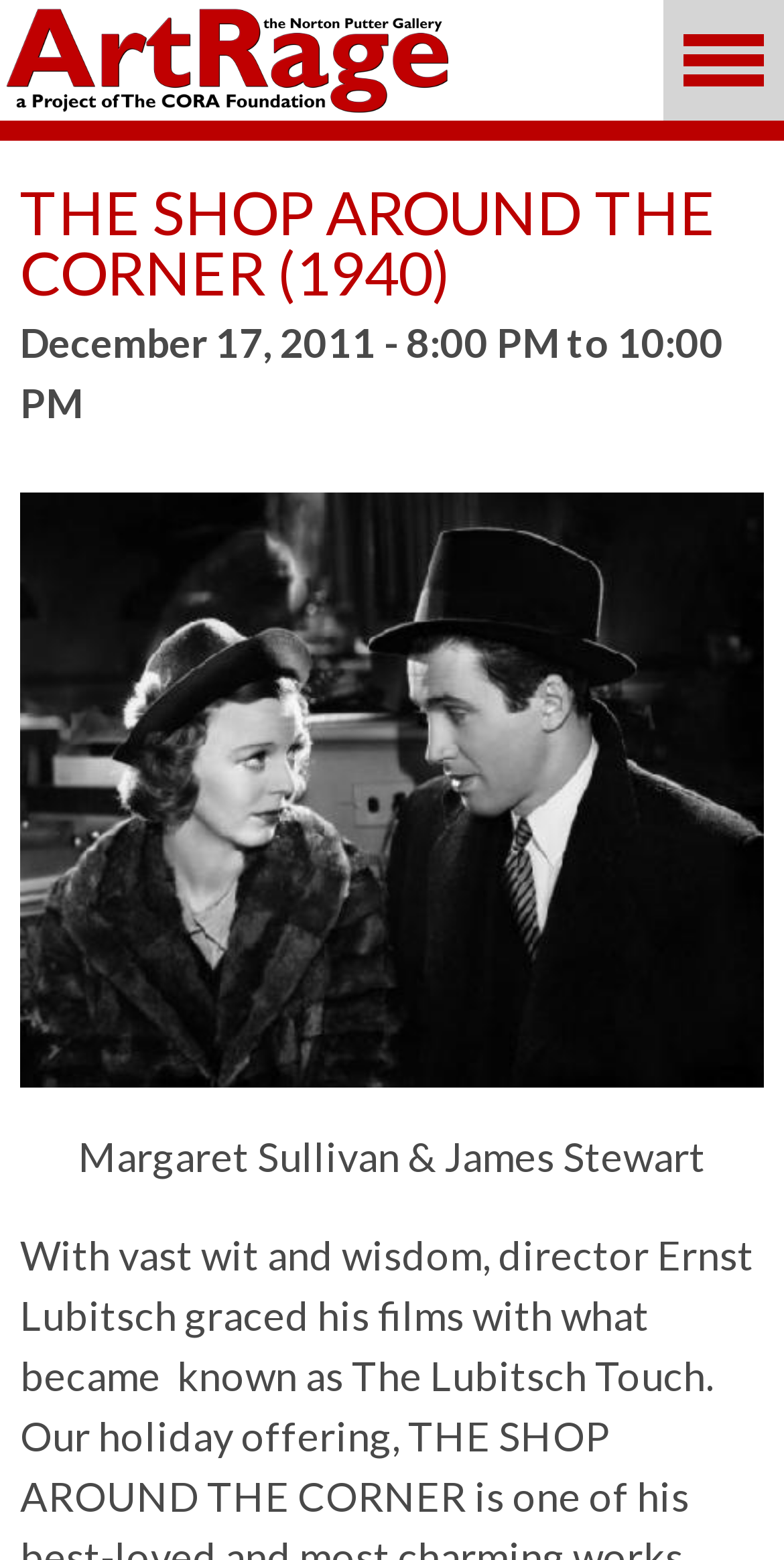Please identify the bounding box coordinates of the clickable area that will allow you to execute the instruction: "Search for something".

[0.033, 0.305, 0.967, 0.356]